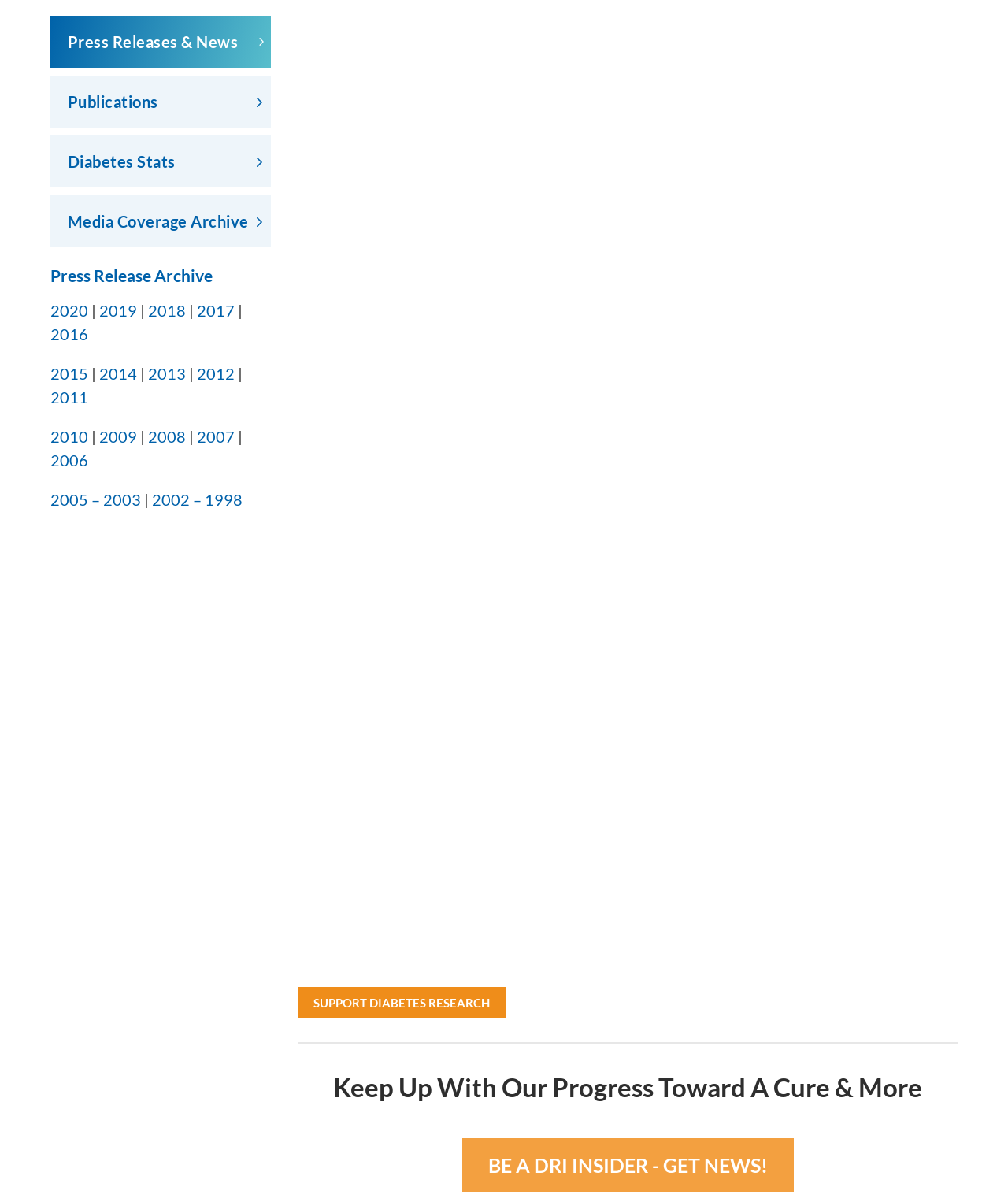Bounding box coordinates should be in the format (top-left x, top-left y, bottom-right x, bottom-right y) and all values should be floating point numbers between 0 and 1. Determine the bounding box coordinate for the UI element described as: 2014

[0.098, 0.303, 0.136, 0.318]